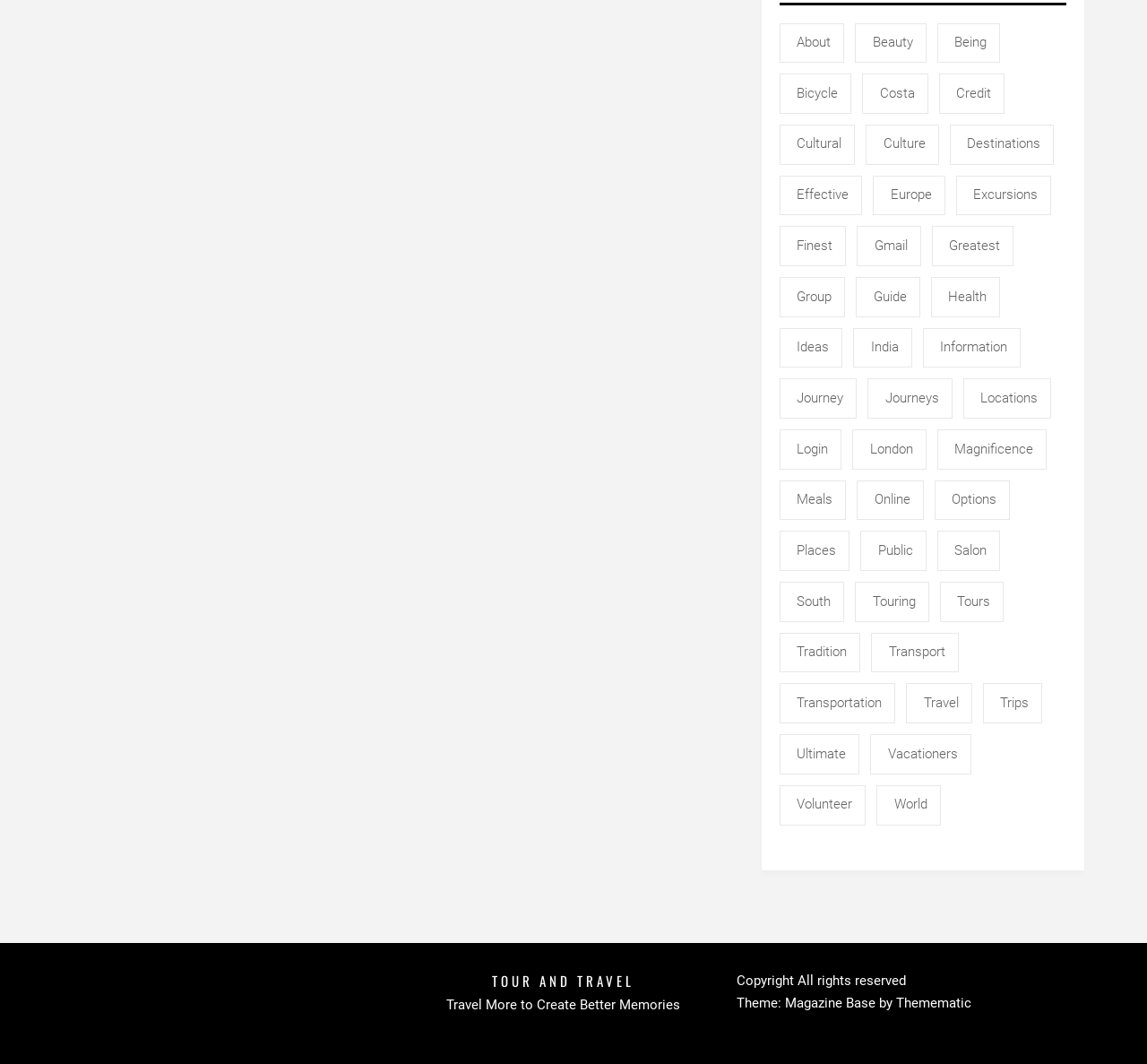Identify the bounding box coordinates of the section that should be clicked to achieve the task described: "contact Karimi Fondaumiere".

None